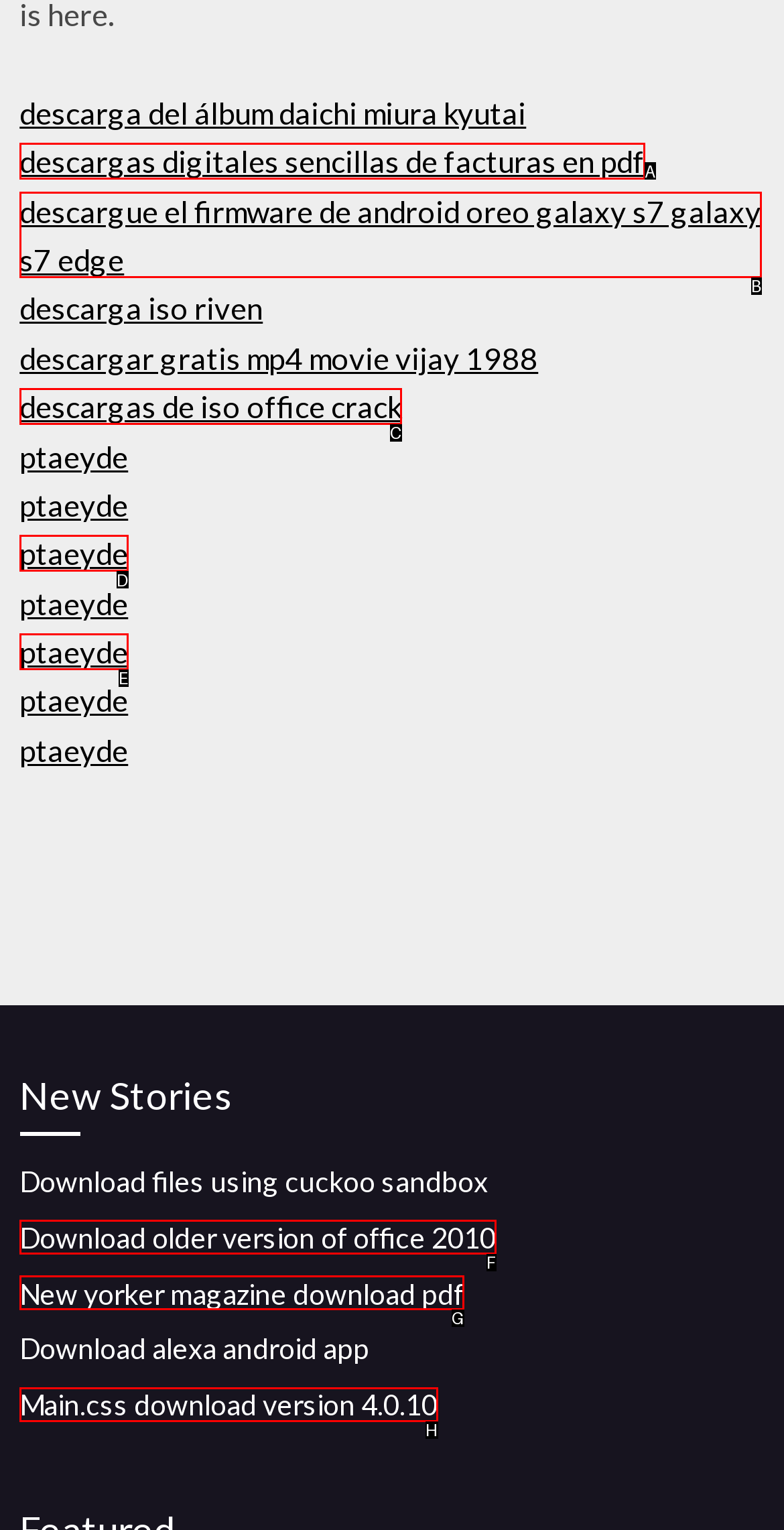Identify which option matches the following description: Equipment
Answer by giving the letter of the correct option directly.

None